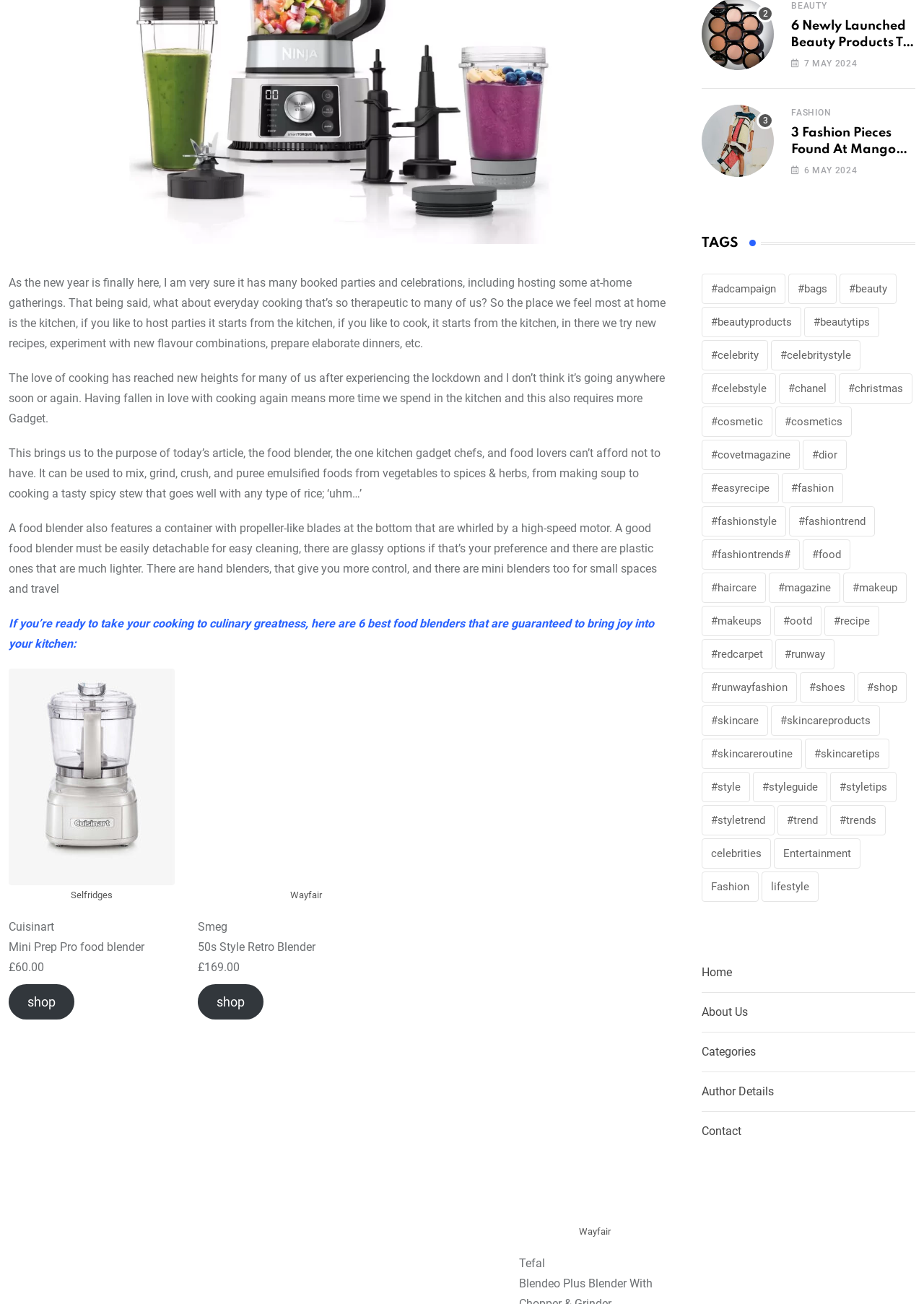Using the provided description #haircare, find the bounding box coordinates for the UI element. Provide the coordinates in (top-left x, top-left y, bottom-right x, bottom-right y) format, ensuring all values are between 0 and 1.

[0.759, 0.439, 0.829, 0.462]